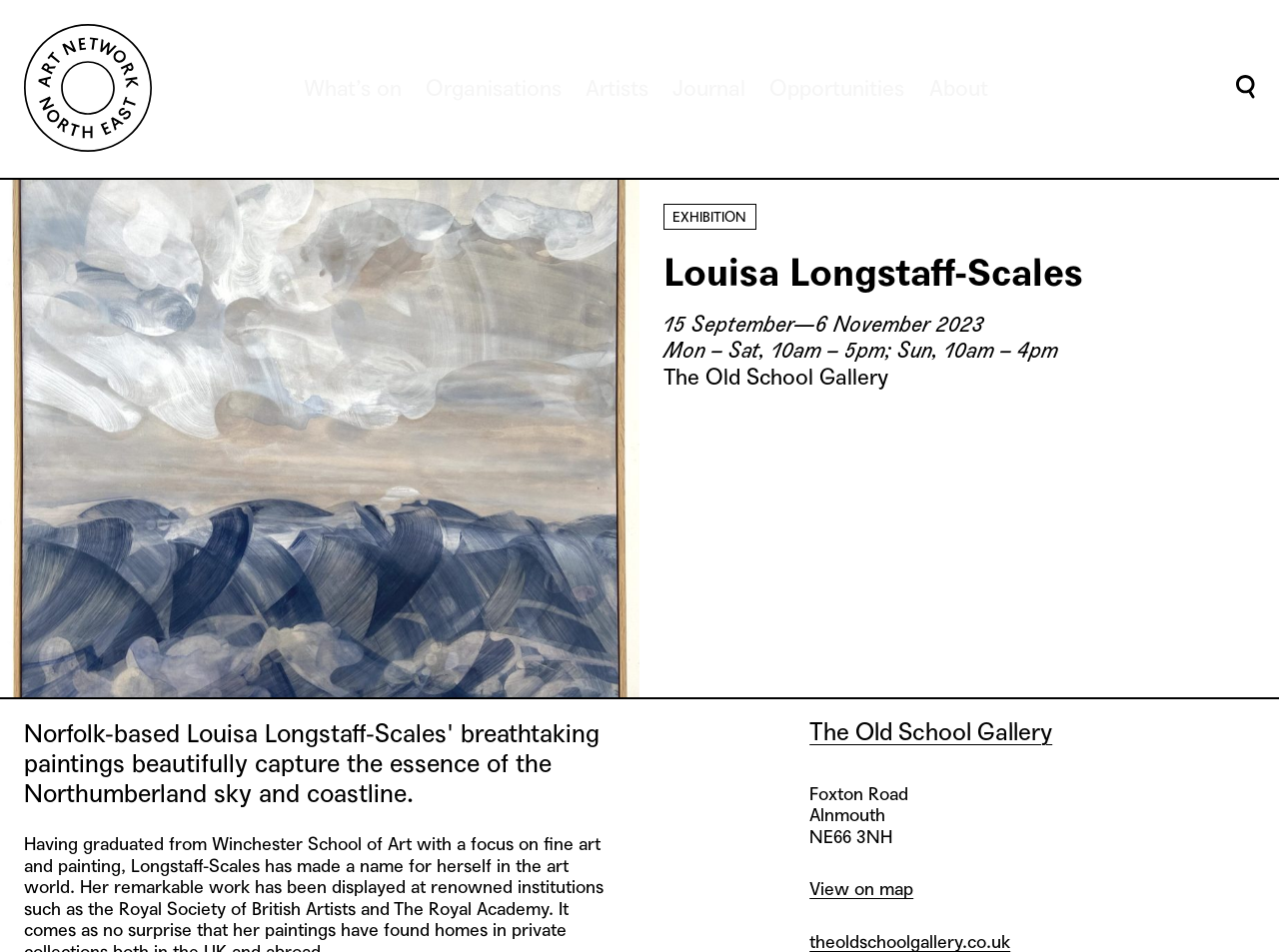Please locate the bounding box coordinates of the region I need to click to follow this instruction: "View on map".

[0.633, 0.923, 0.714, 0.946]